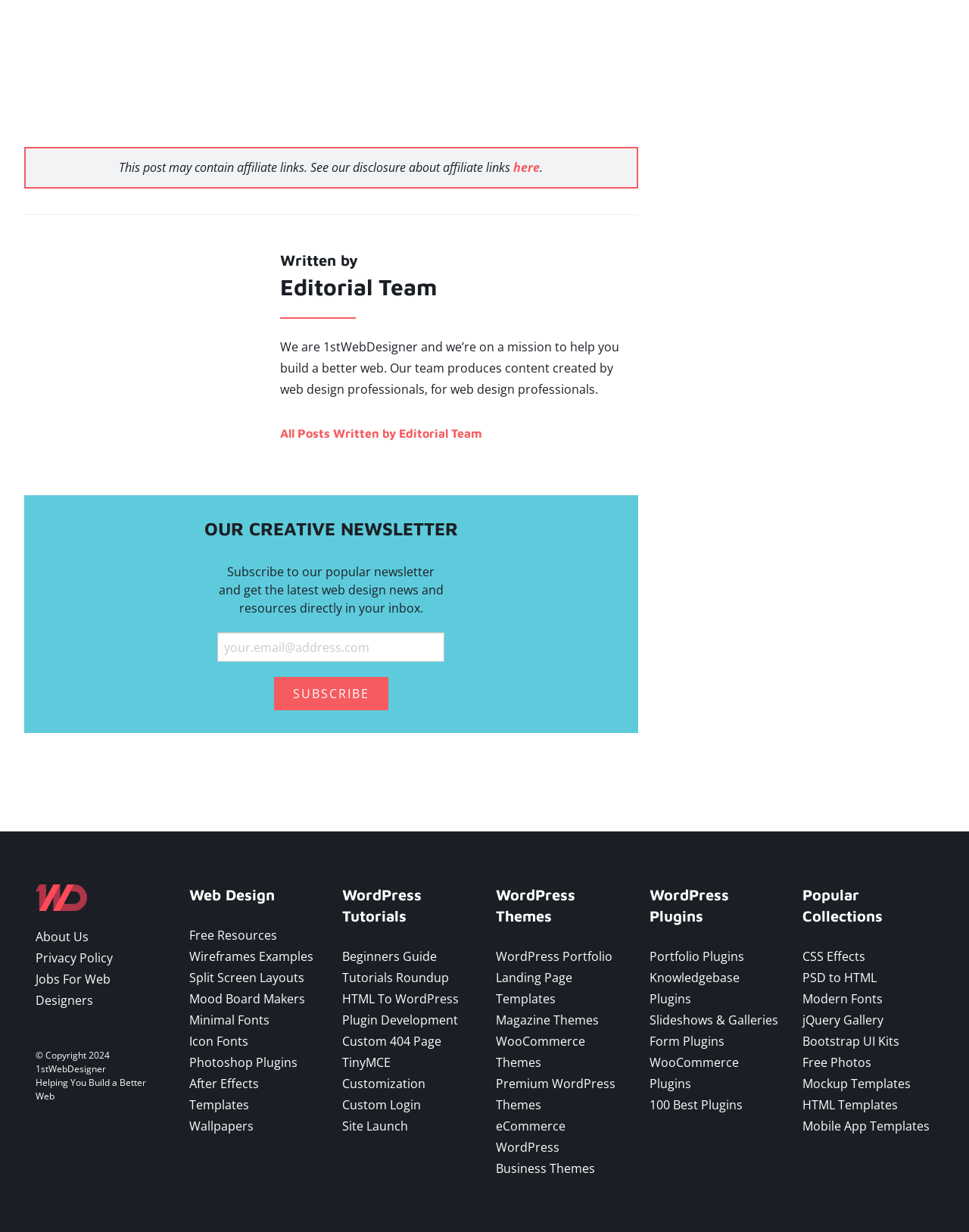Please find the bounding box coordinates of the element's region to be clicked to carry out this instruction: "Read more about the affiliate links".

[0.53, 0.129, 0.557, 0.143]